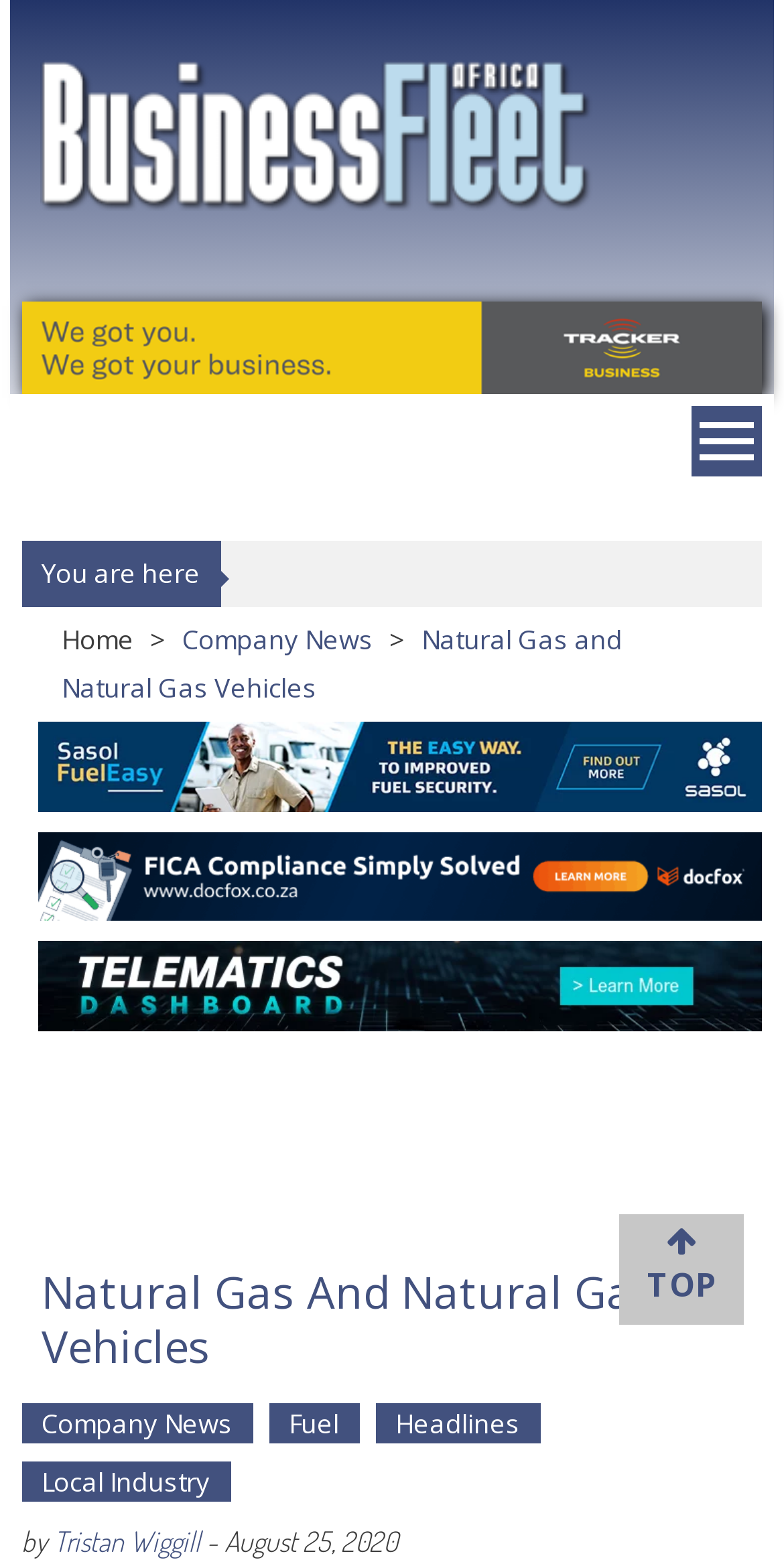Refer to the image and provide a thorough answer to this question:
What is the name of the magazine?

The name of the magazine can be found in the heading element with the text 'Business Fleet Africa' which is located at the top of the webpage.